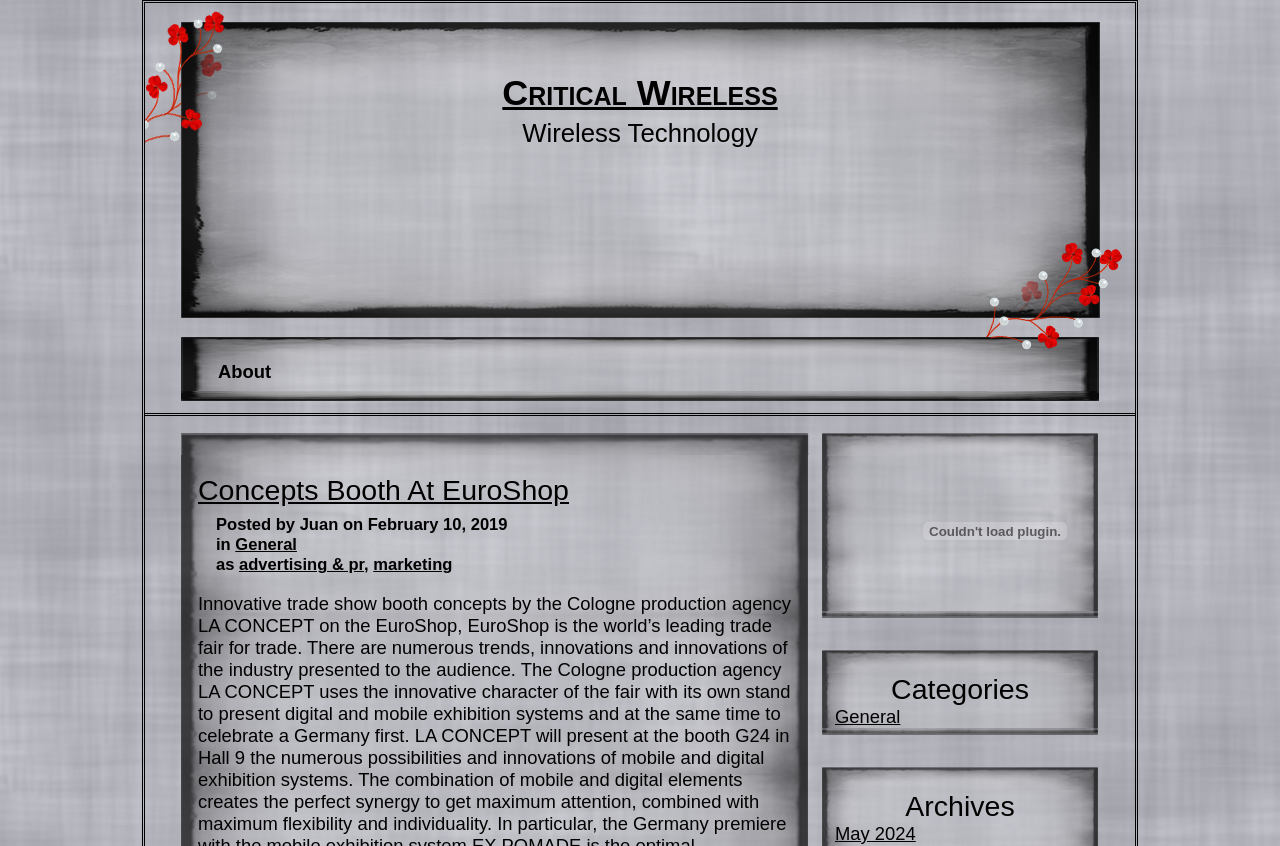Please identify the bounding box coordinates of the region to click in order to complete the task: "view General category". The coordinates must be four float numbers between 0 and 1, specified as [left, top, right, bottom].

[0.652, 0.835, 0.703, 0.859]